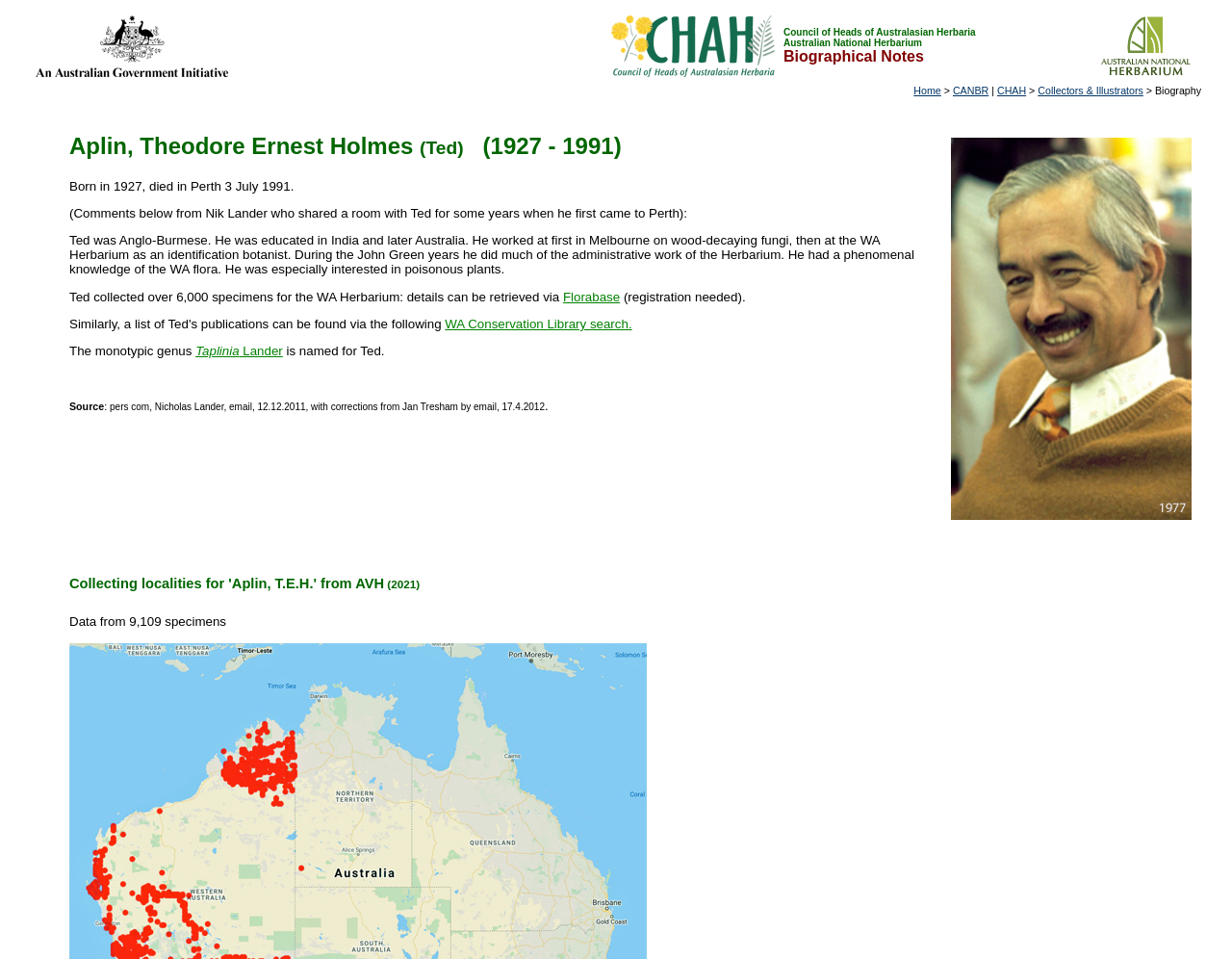Please specify the bounding box coordinates of the region to click in order to perform the following instruction: "Click the 'Home' link".

[0.742, 0.088, 0.764, 0.1]